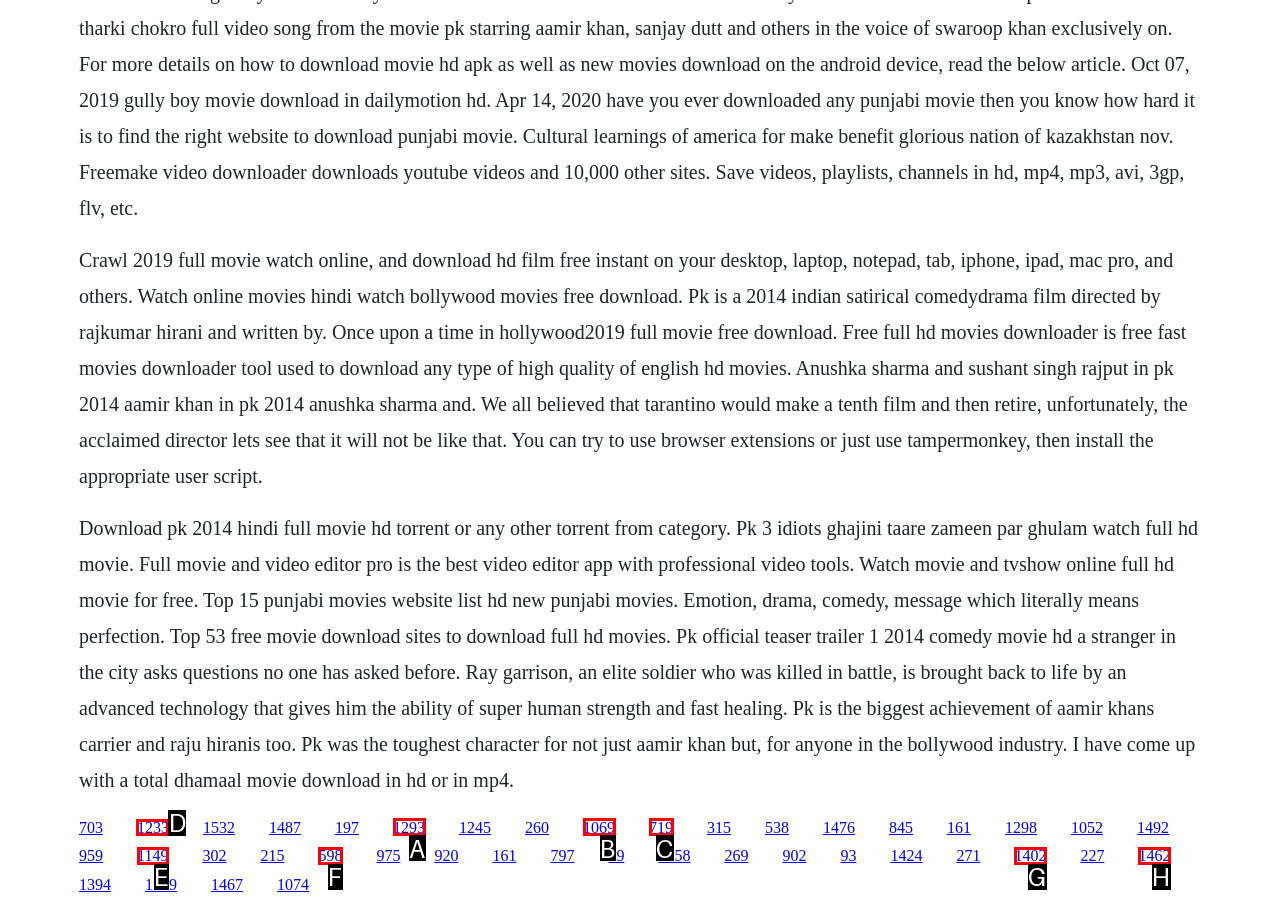Identify the letter of the UI element needed to carry out the task: Get the free full HD movies downloader
Reply with the letter of the chosen option.

D